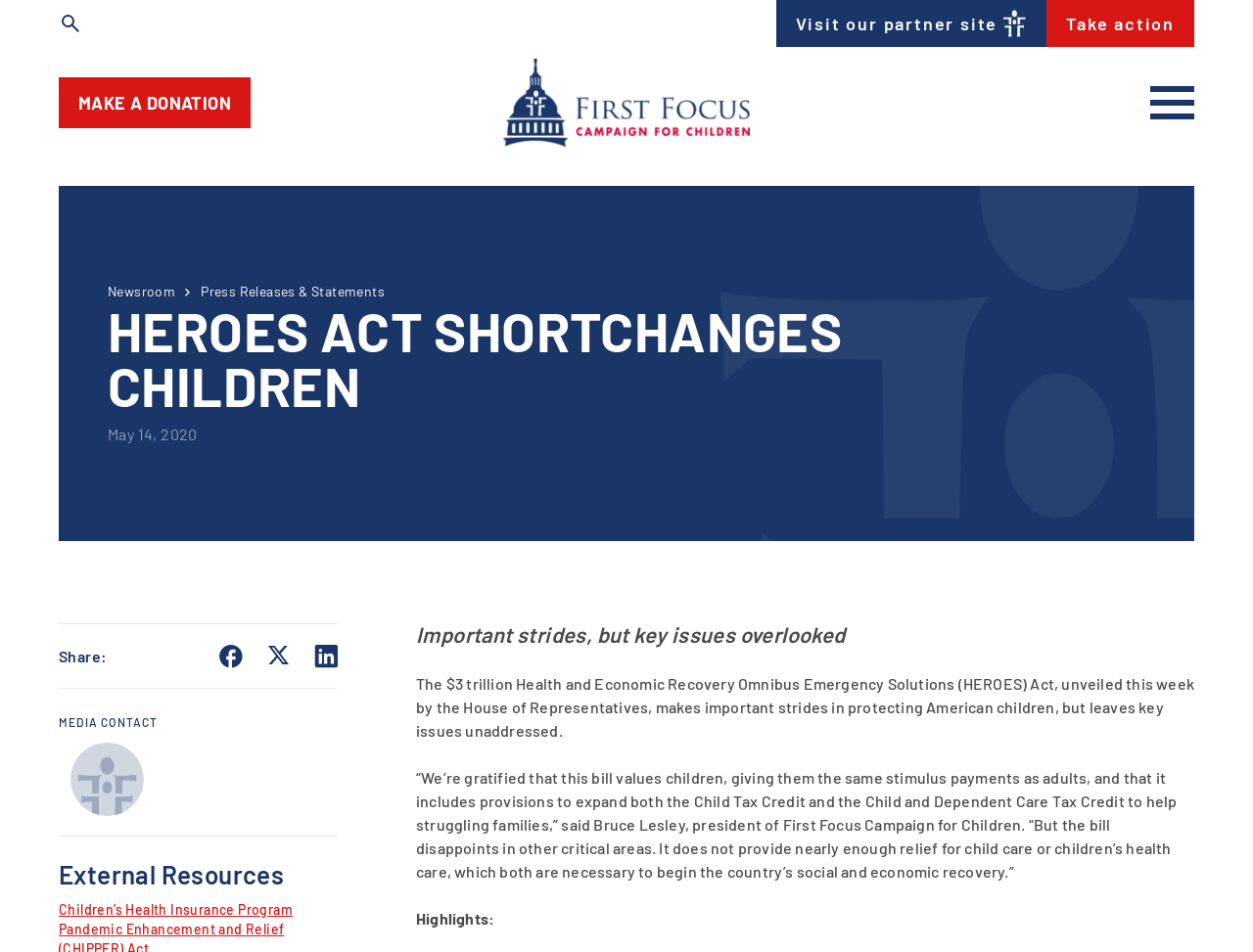Locate the bounding box coordinates of the element that needs to be clicked to carry out the instruction: "Visit our partner site". The coordinates should be given as four float numbers ranging from 0 to 1, i.e., [left, top, right, bottom].

[0.635, 0.01, 0.82, 0.039]